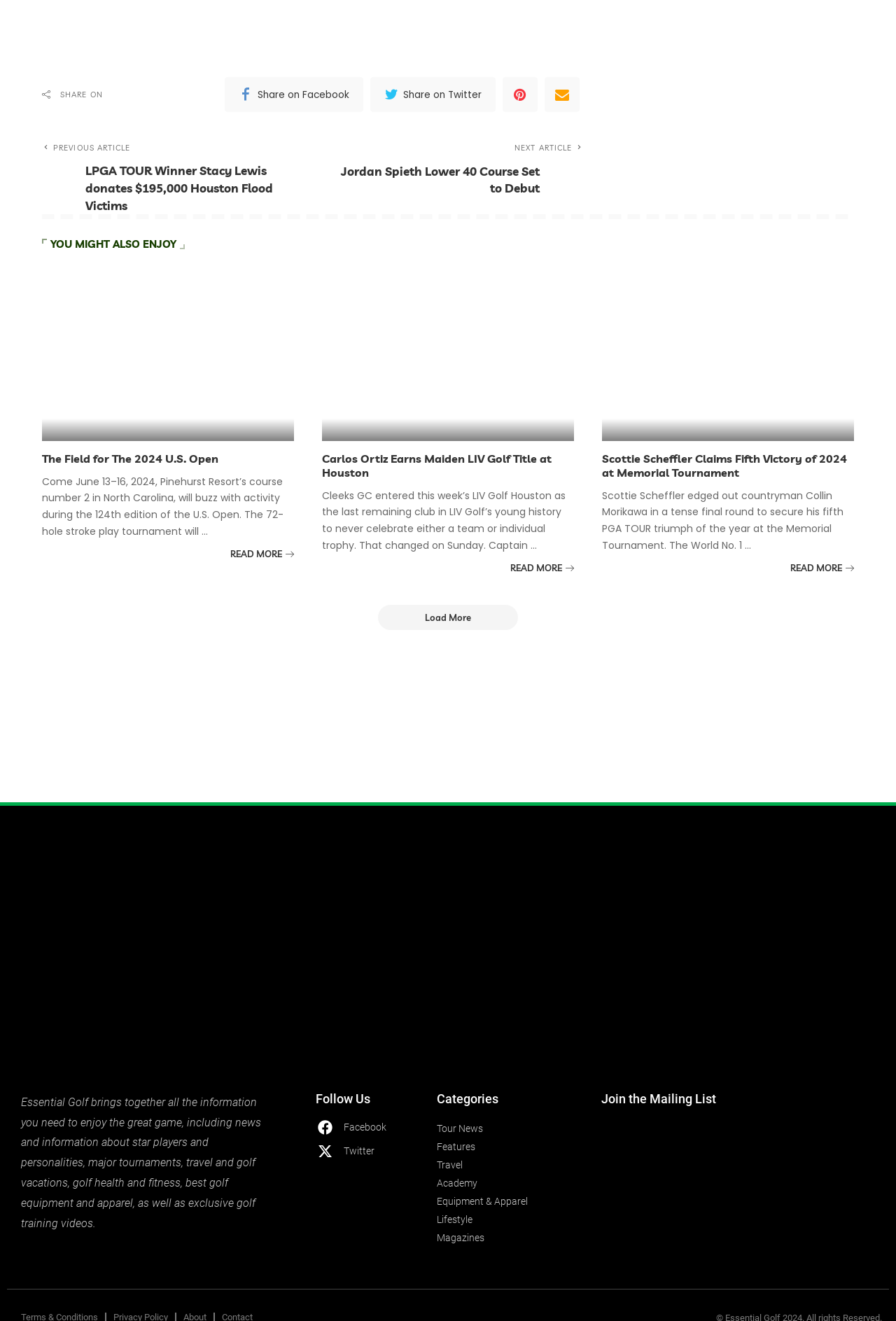From the element description: "Equipment & Apparel", extract the bounding box coordinates of the UI element. The coordinates should be expressed as four float numbers between 0 and 1, in the order [left, top, right, bottom].

[0.488, 0.902, 0.617, 0.916]